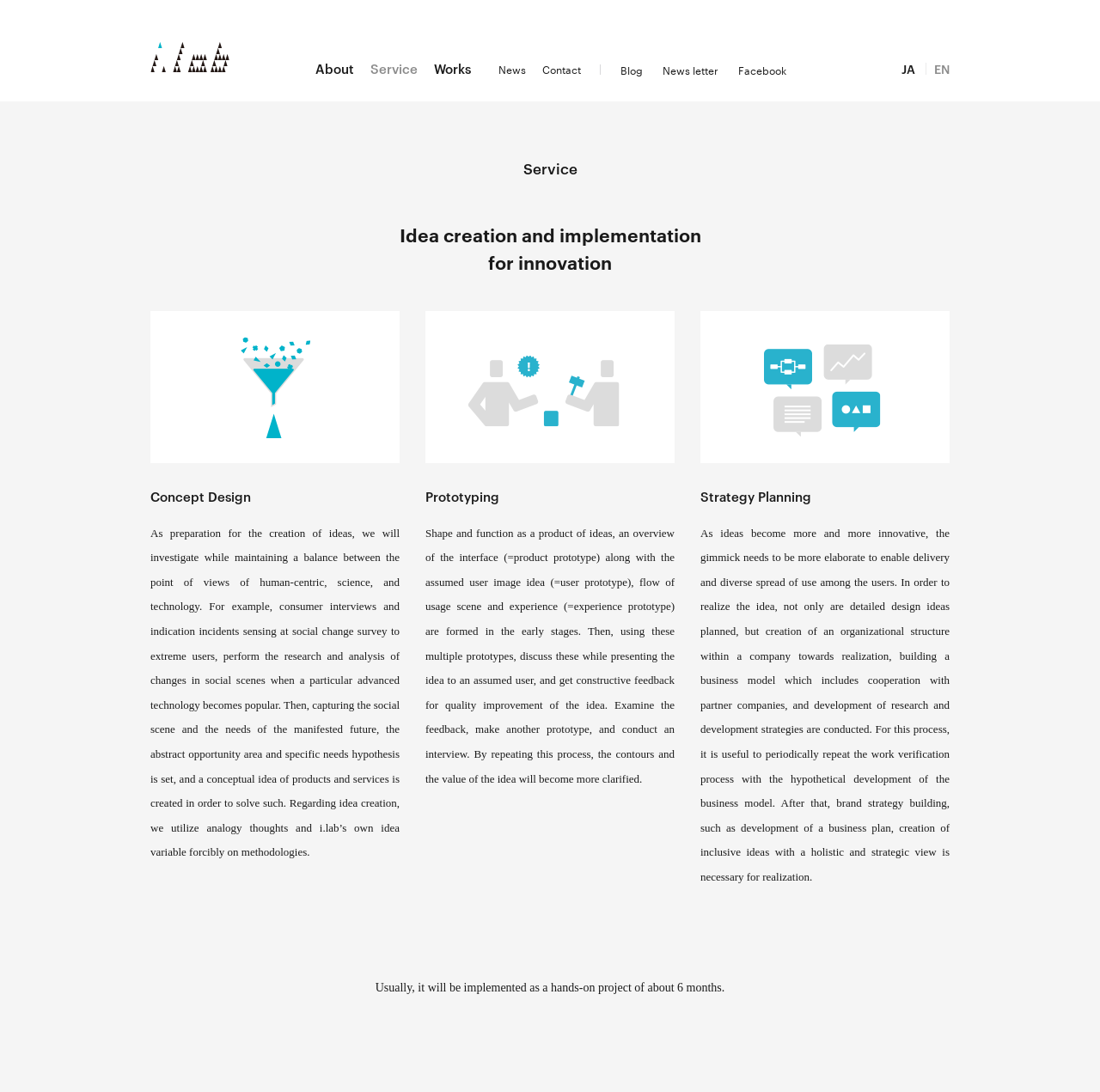Can you find the bounding box coordinates for the element to click on to achieve the instruction: "Click the 'Contact' link"?

[0.493, 0.056, 0.528, 0.07]